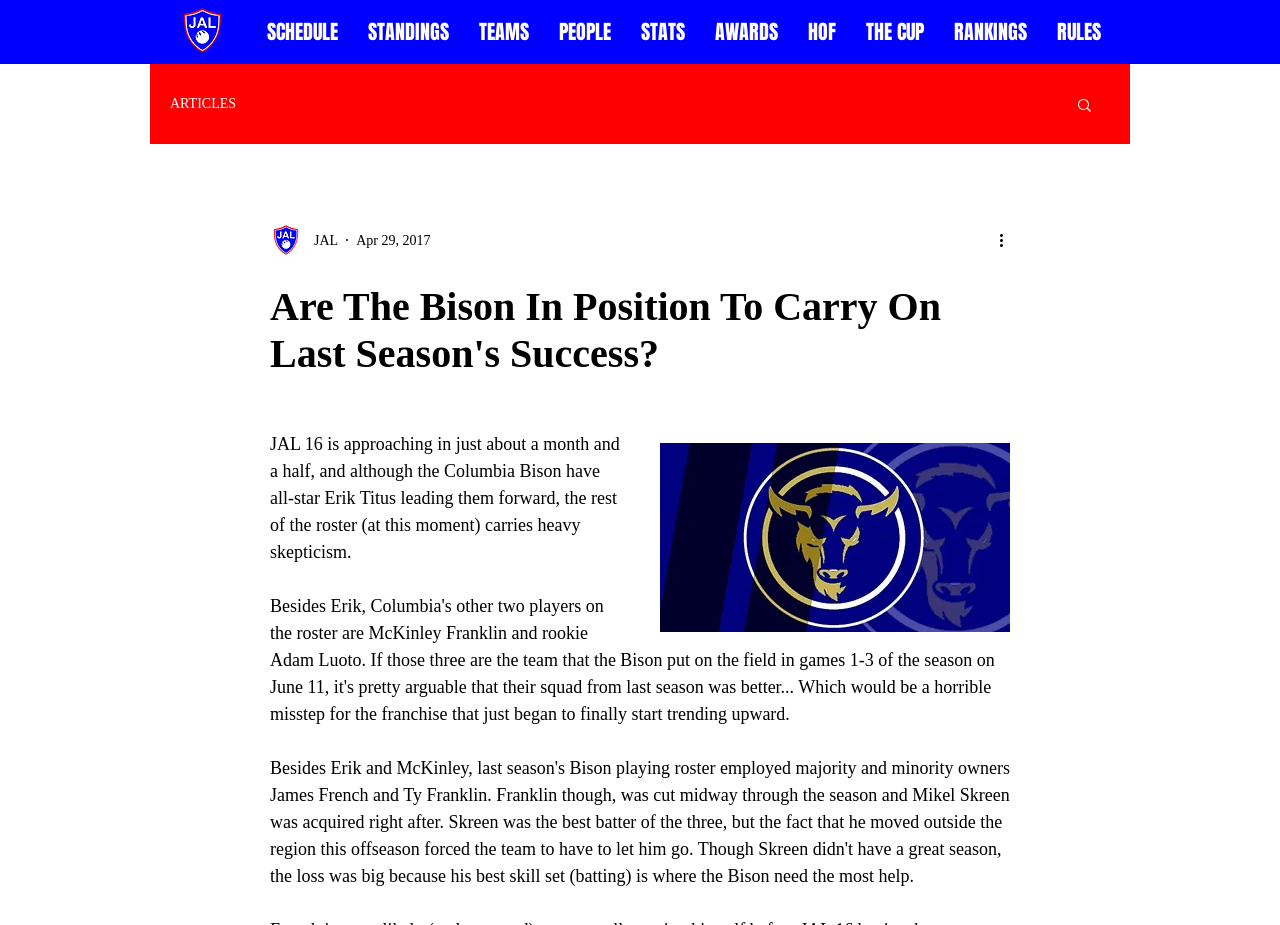Please specify the bounding box coordinates of the clickable region to carry out the following instruction: "Search for something". The coordinates should be four float numbers between 0 and 1, in the format [left, top, right, bottom].

[0.84, 0.104, 0.855, 0.126]